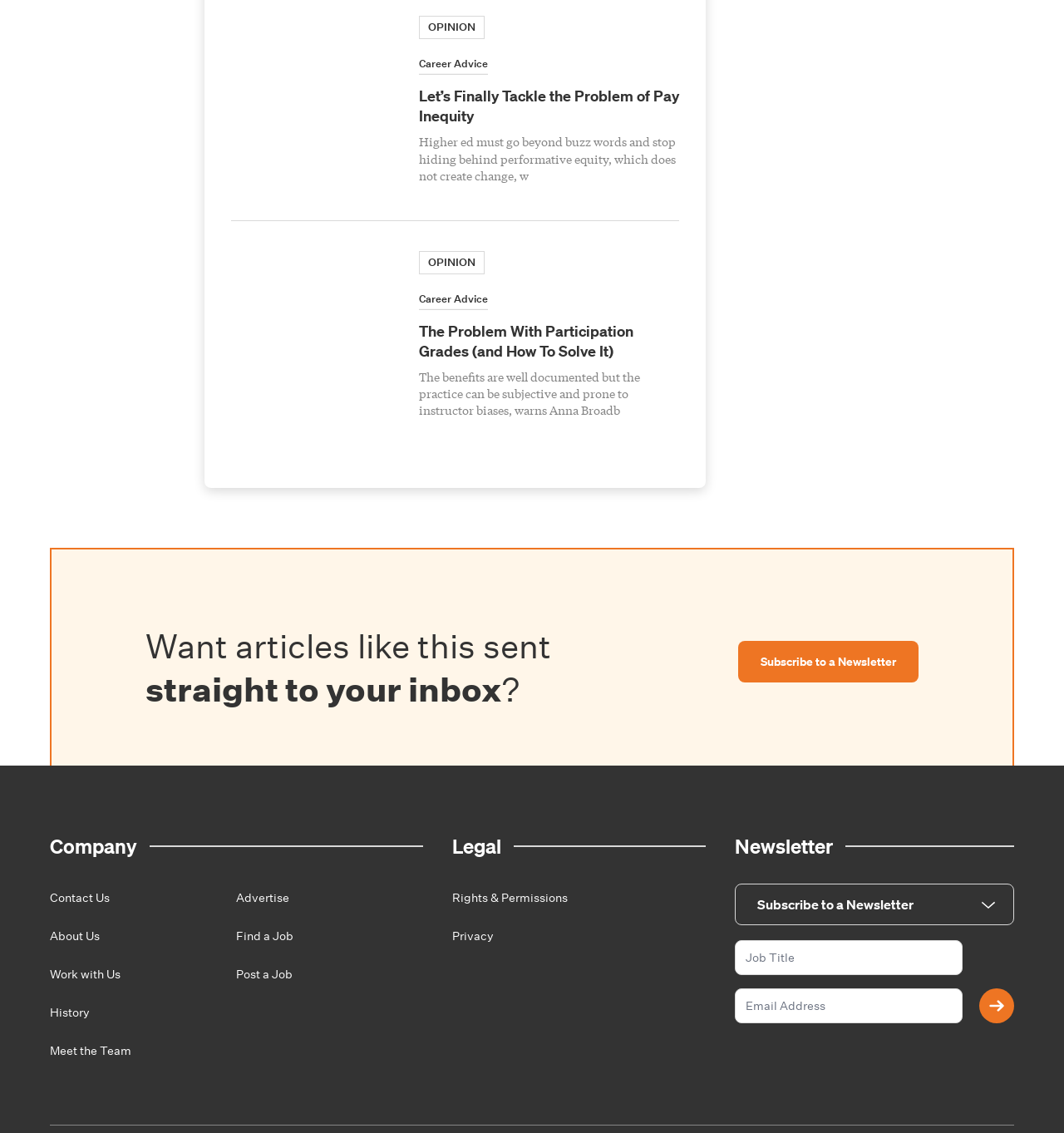Provide the bounding box coordinates for the UI element that is described as: "Subscribe to a Newsletter".

[0.694, 0.566, 0.863, 0.603]